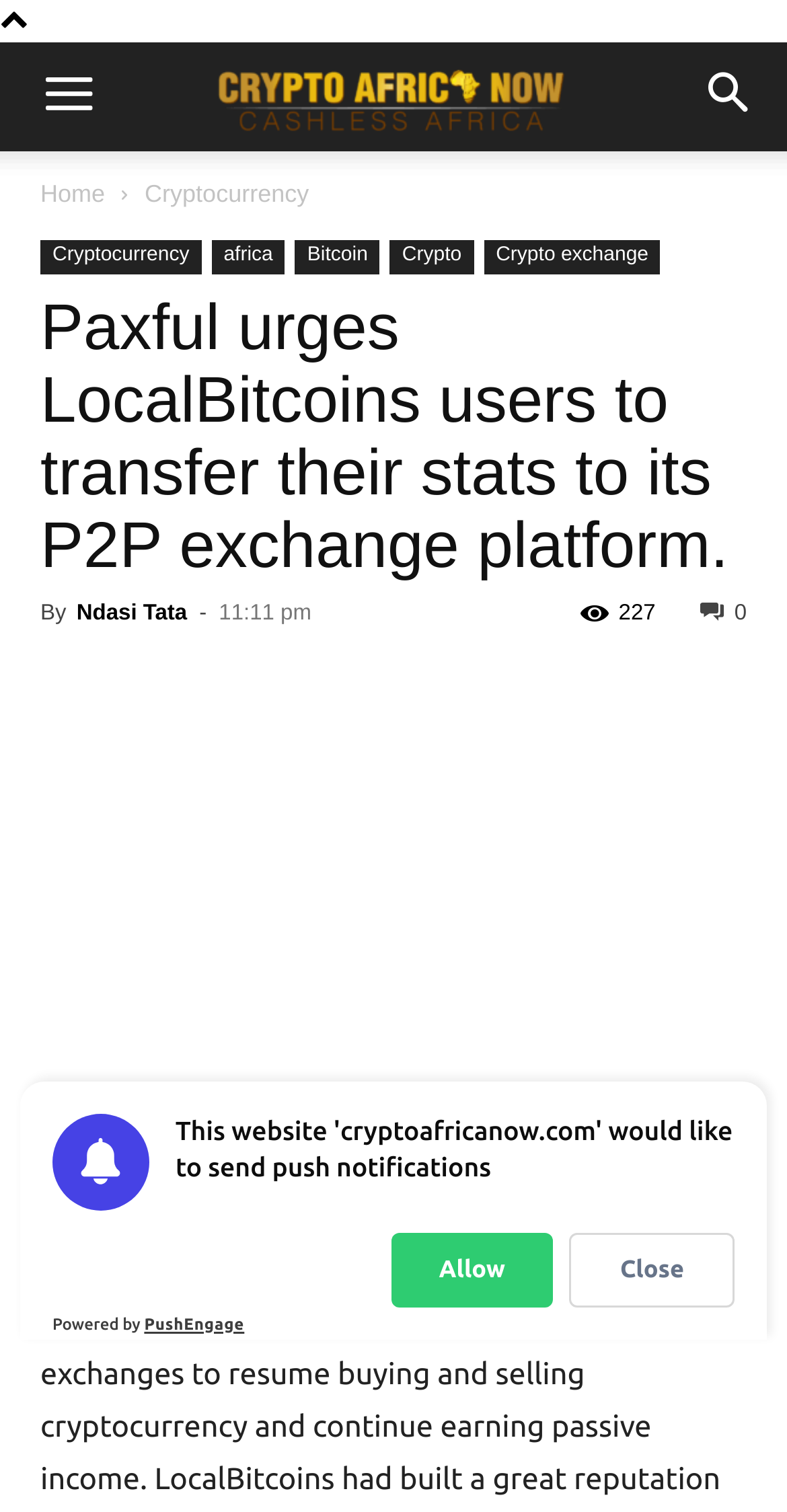Bounding box coordinates are specified in the format (top-left x, top-left y, bottom-right x, bottom-right y). All values are floating point numbers bounded between 0 and 1. Please provide the bounding box coordinate of the region this sentence describes: Facebook

[0.051, 0.44, 0.154, 0.494]